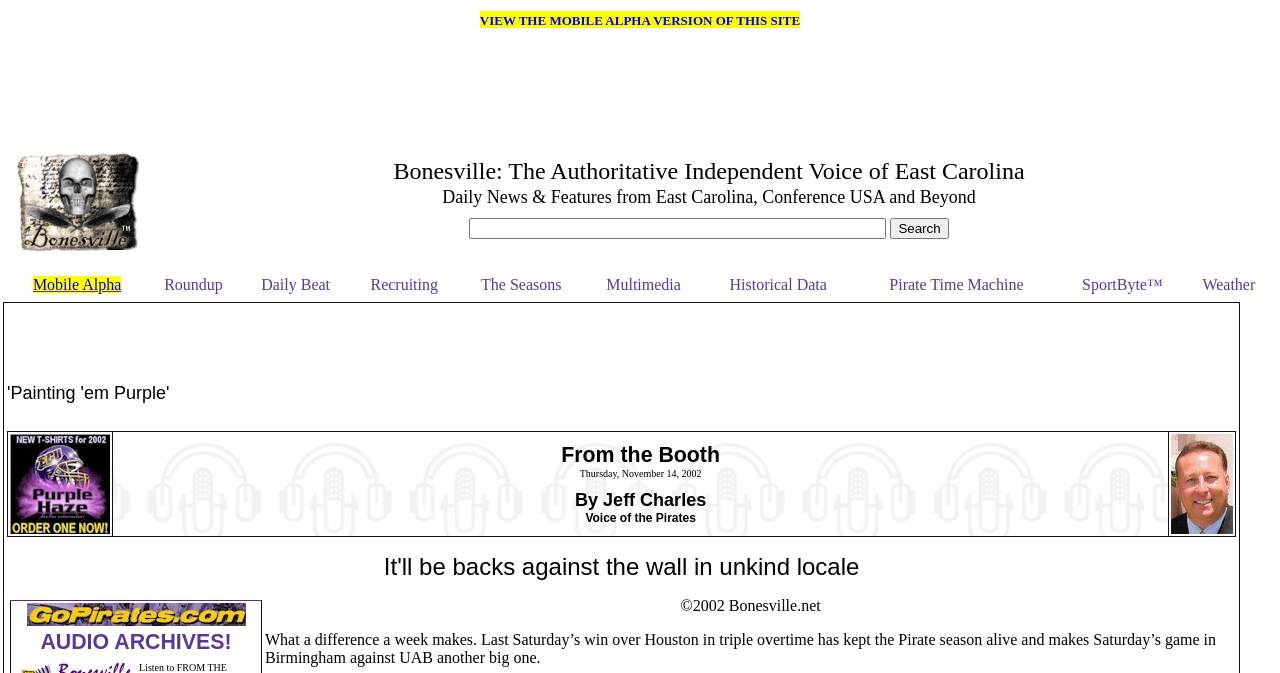Locate the bounding box coordinates of the element to click to perform the following action: 'Read article by Jeff Charles'. The coordinates should be given as four float values between 0 and 1, in the form of [left, top, right, bottom].

[0.449, 0.728, 0.552, 0.758]